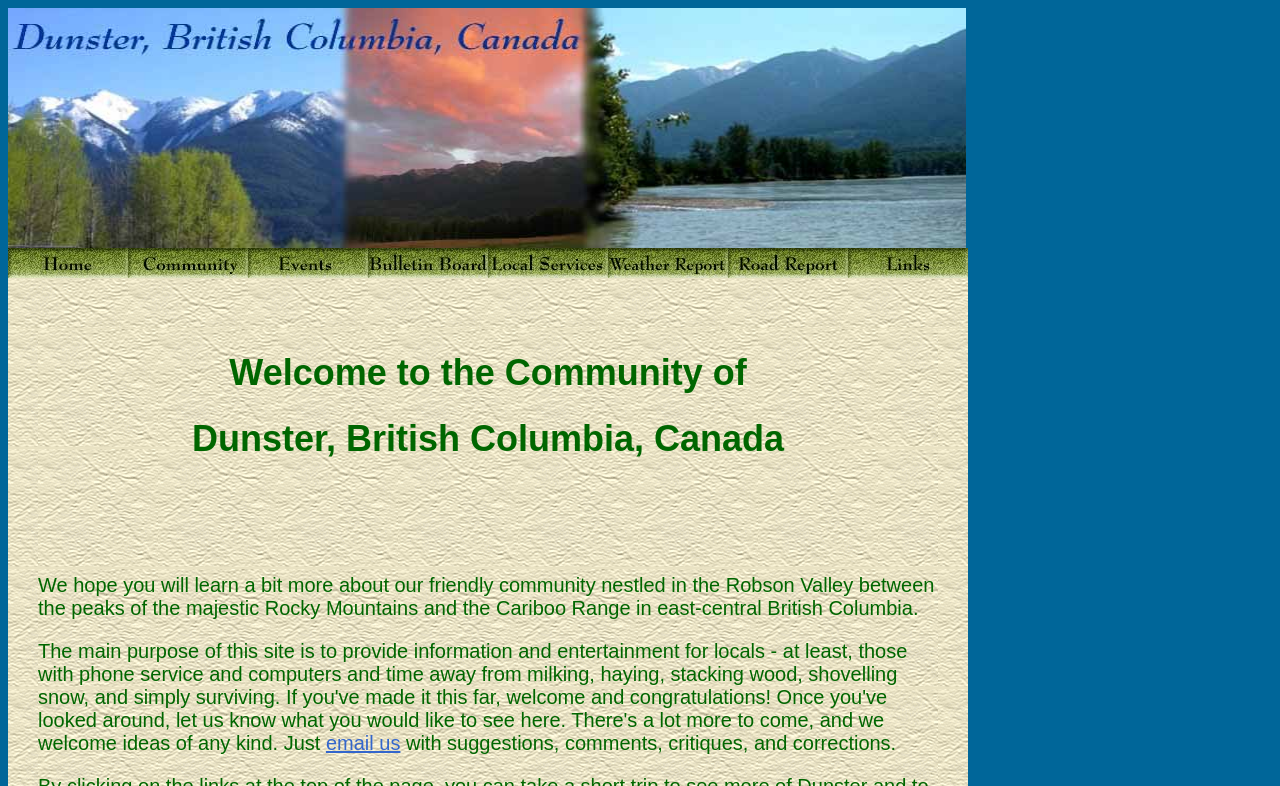What is the name of the community website? Based on the image, give a response in one word or a short phrase.

Dunster Community Website